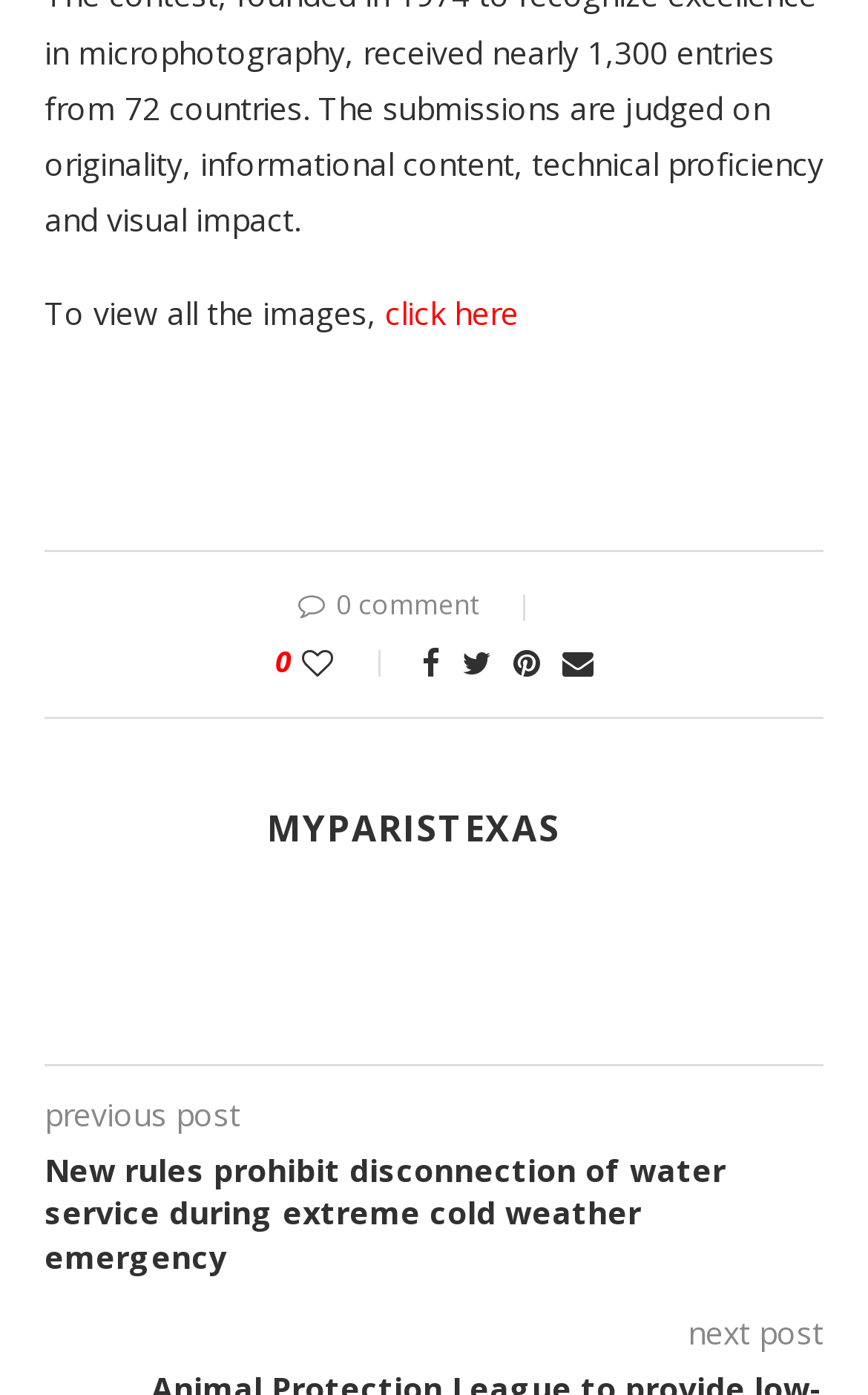Please determine the bounding box coordinates, formatted as (top-left x, top-left y, bottom-right x, bottom-right y), with all values as floating point numbers between 0 and 1. Identify the bounding box of the region described as: parent_node: 0 title="Like"

[0.347, 0.459, 0.453, 0.489]